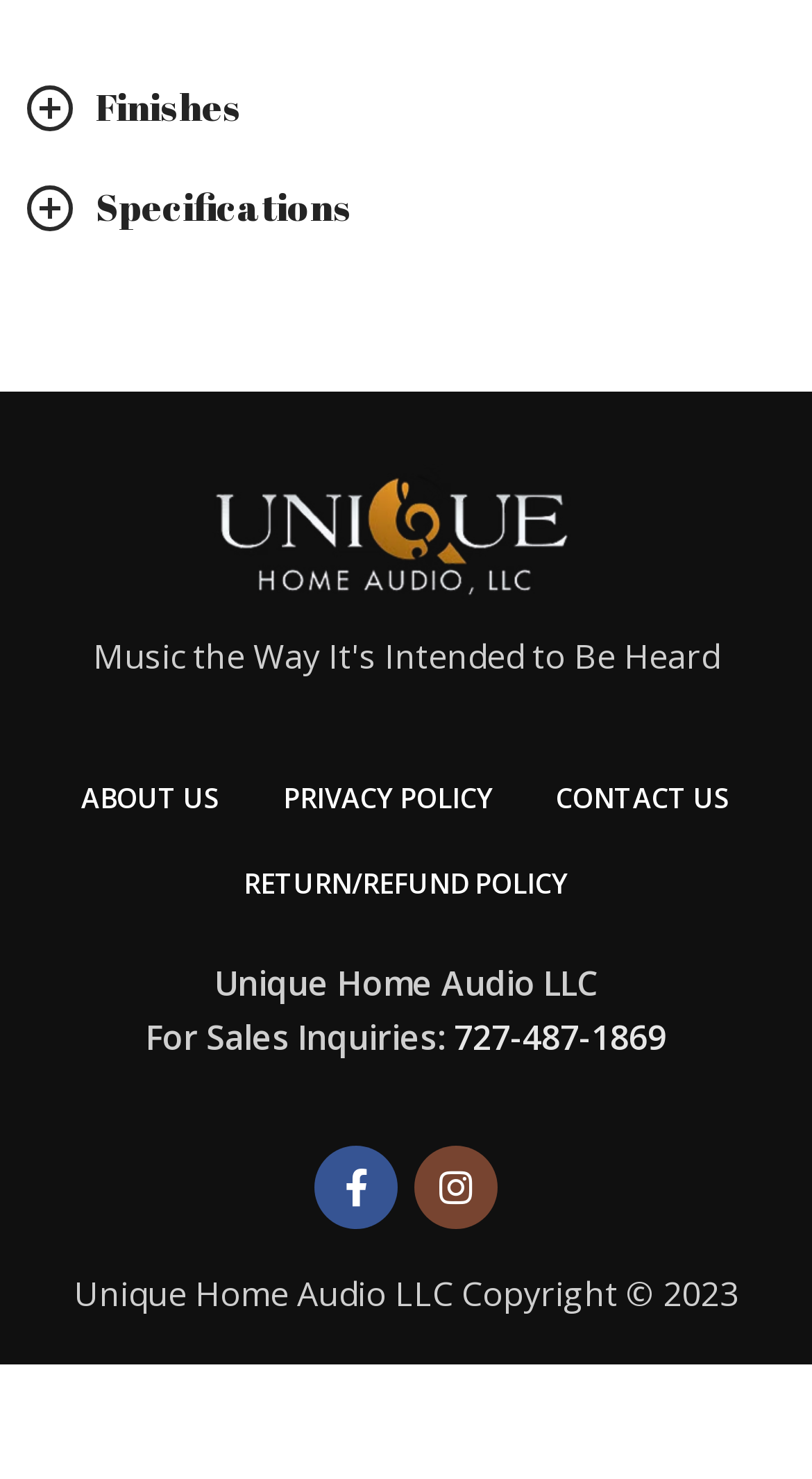Show the bounding box coordinates for the HTML element described as: "alt="uniquehomeaudiollc" title="png uniques"".

[0.096, 0.315, 0.865, 0.406]